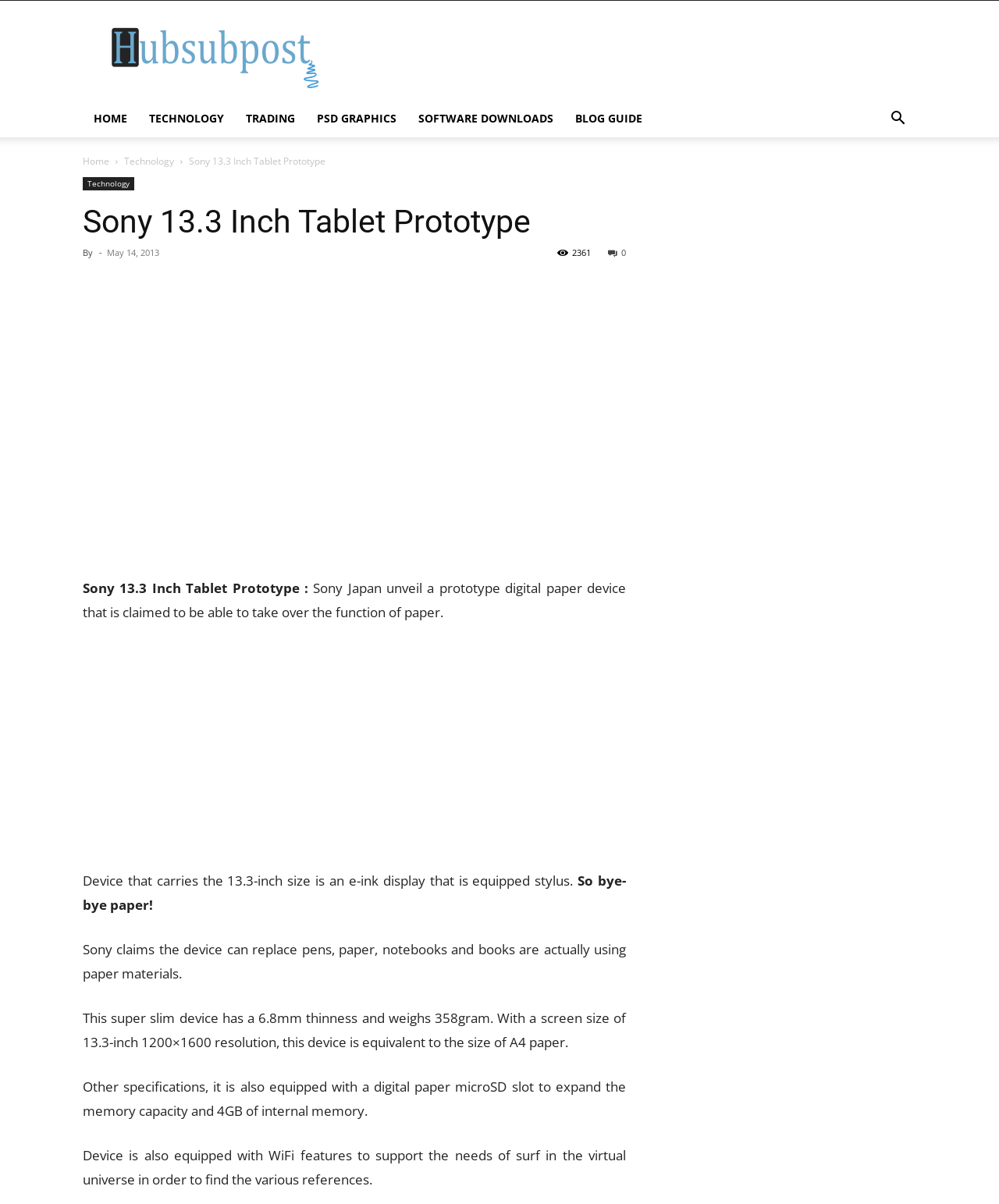Identify the bounding box coordinates of the section to be clicked to complete the task described by the following instruction: "Click HOME". The coordinates should be four float numbers between 0 and 1, formatted as [left, top, right, bottom].

[0.083, 0.083, 0.138, 0.114]